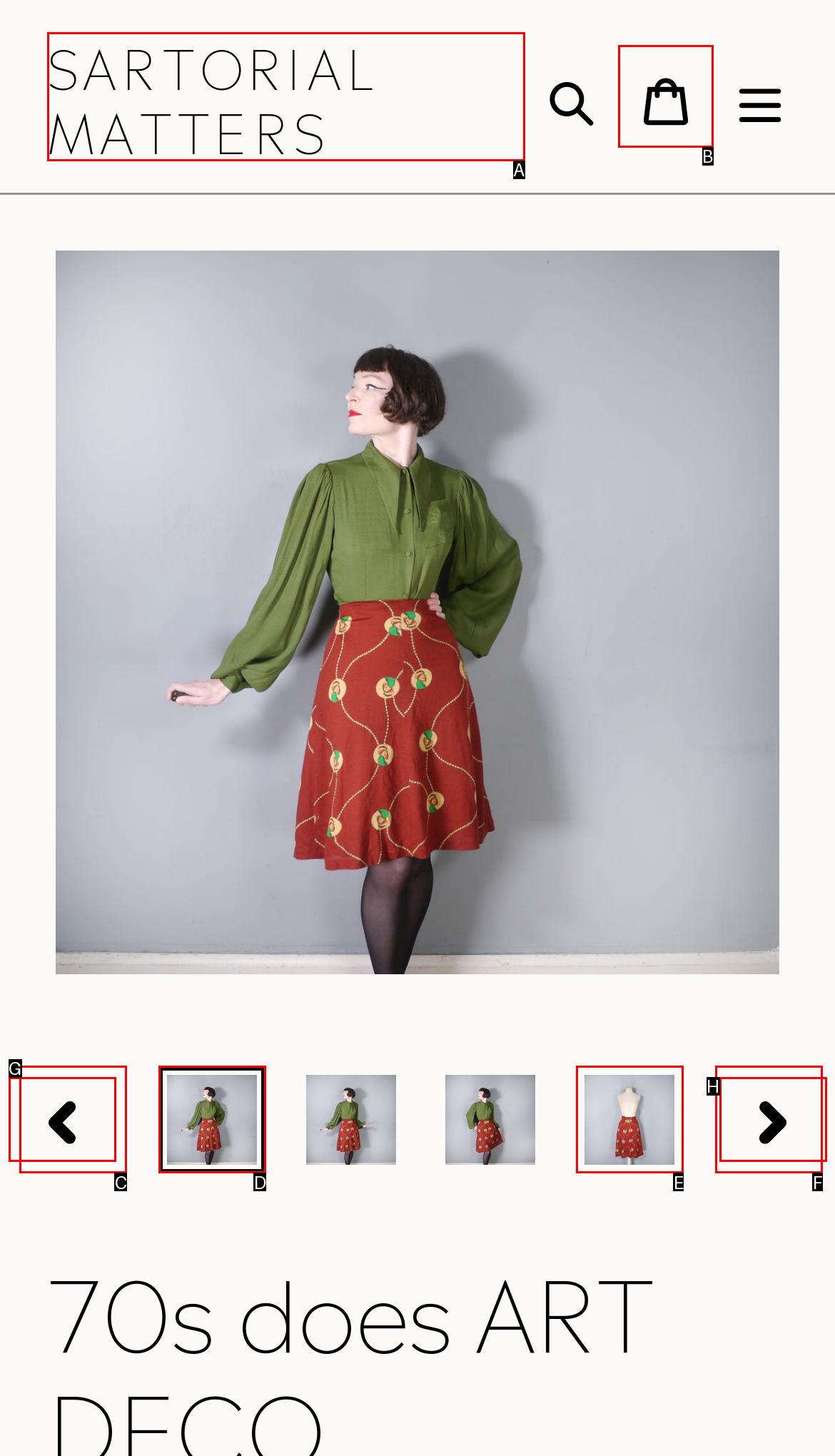Identify the correct option to click in order to accomplish the task: View the cart Provide your answer with the letter of the selected choice.

B